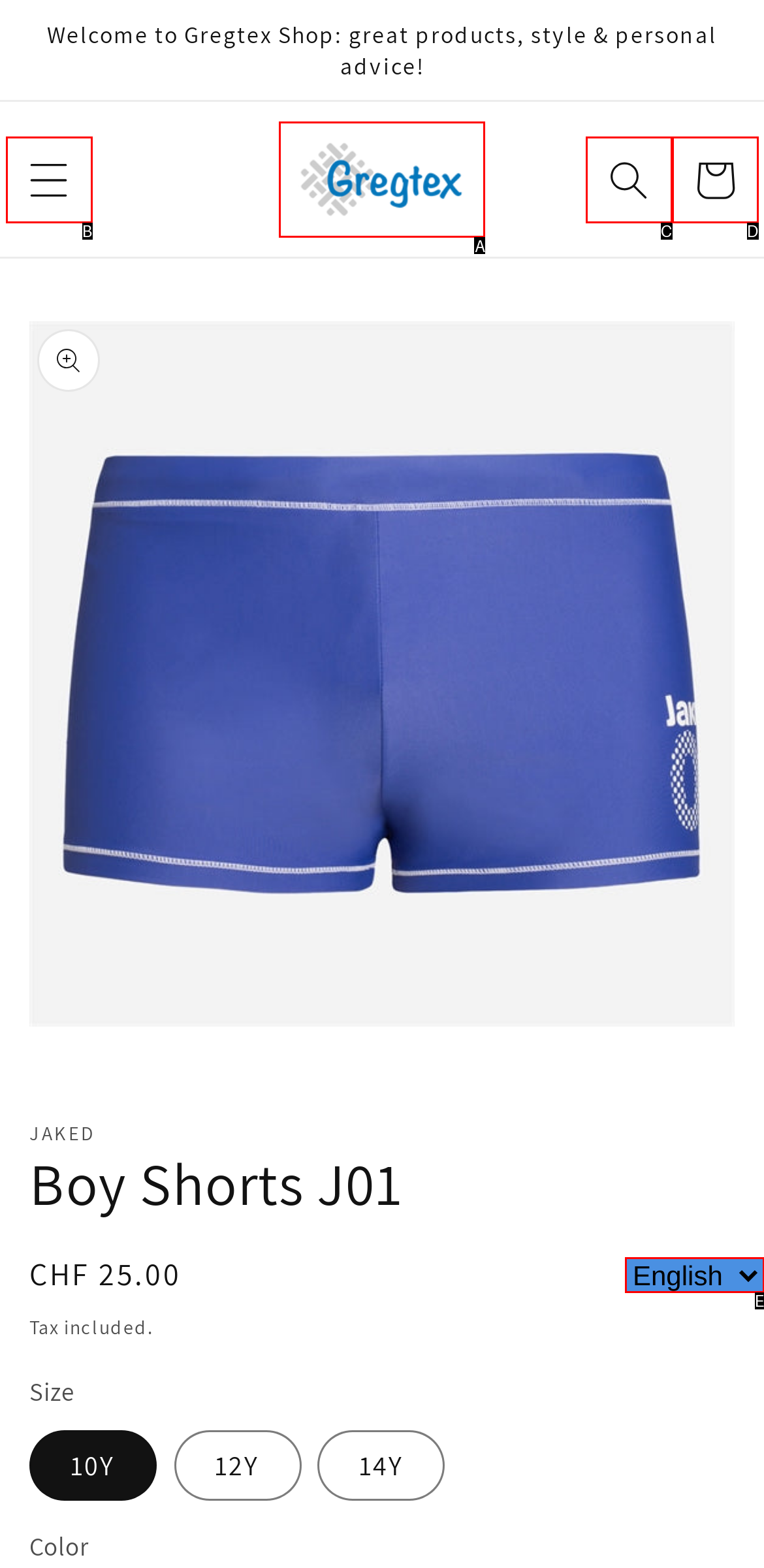Select the letter of the UI element that best matches: (704) 769-2969
Answer with the letter of the correct option directly.

None